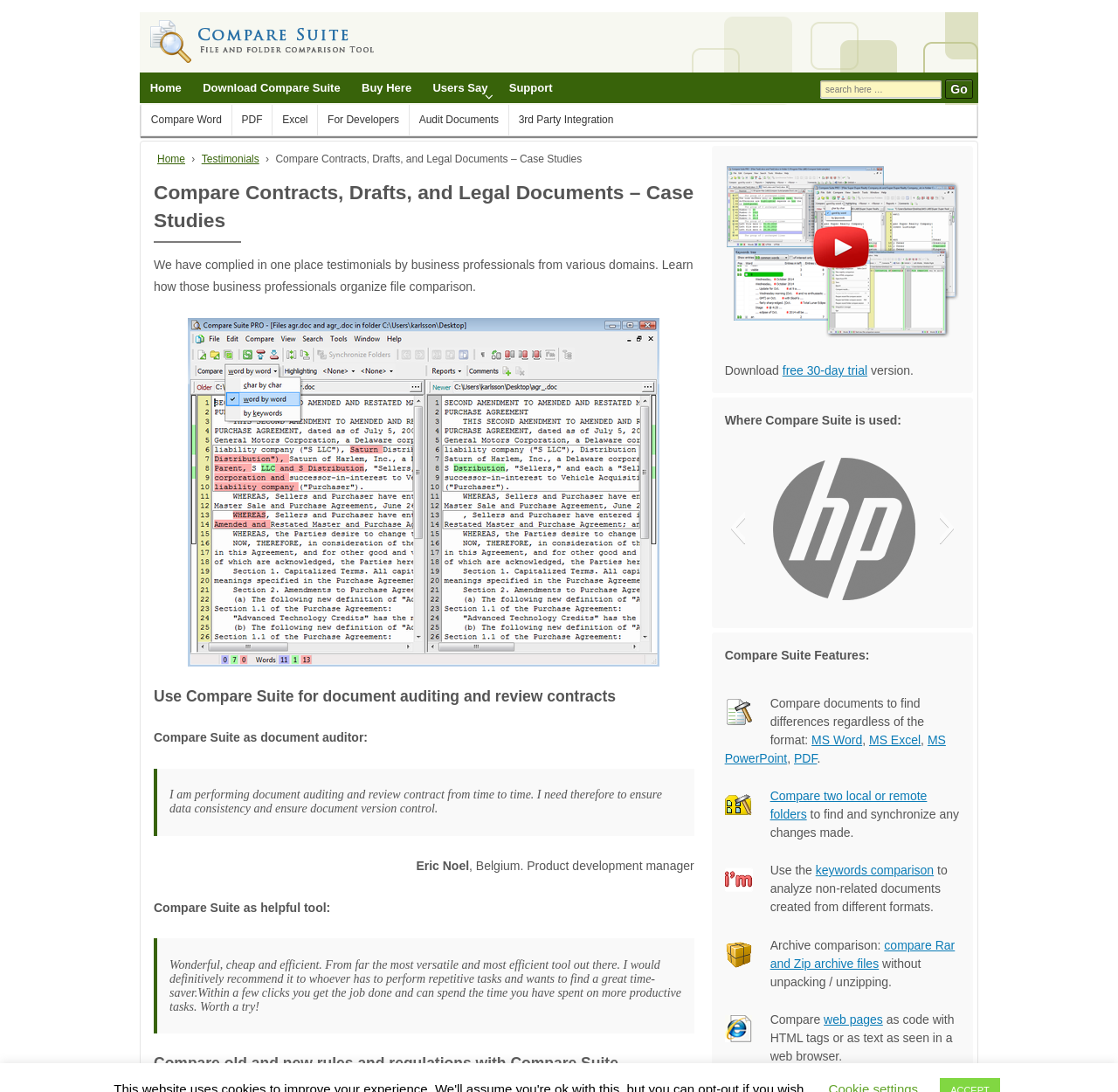Extract the bounding box coordinates for the UI element described as: "free 30-day trial".

[0.7, 0.333, 0.776, 0.346]